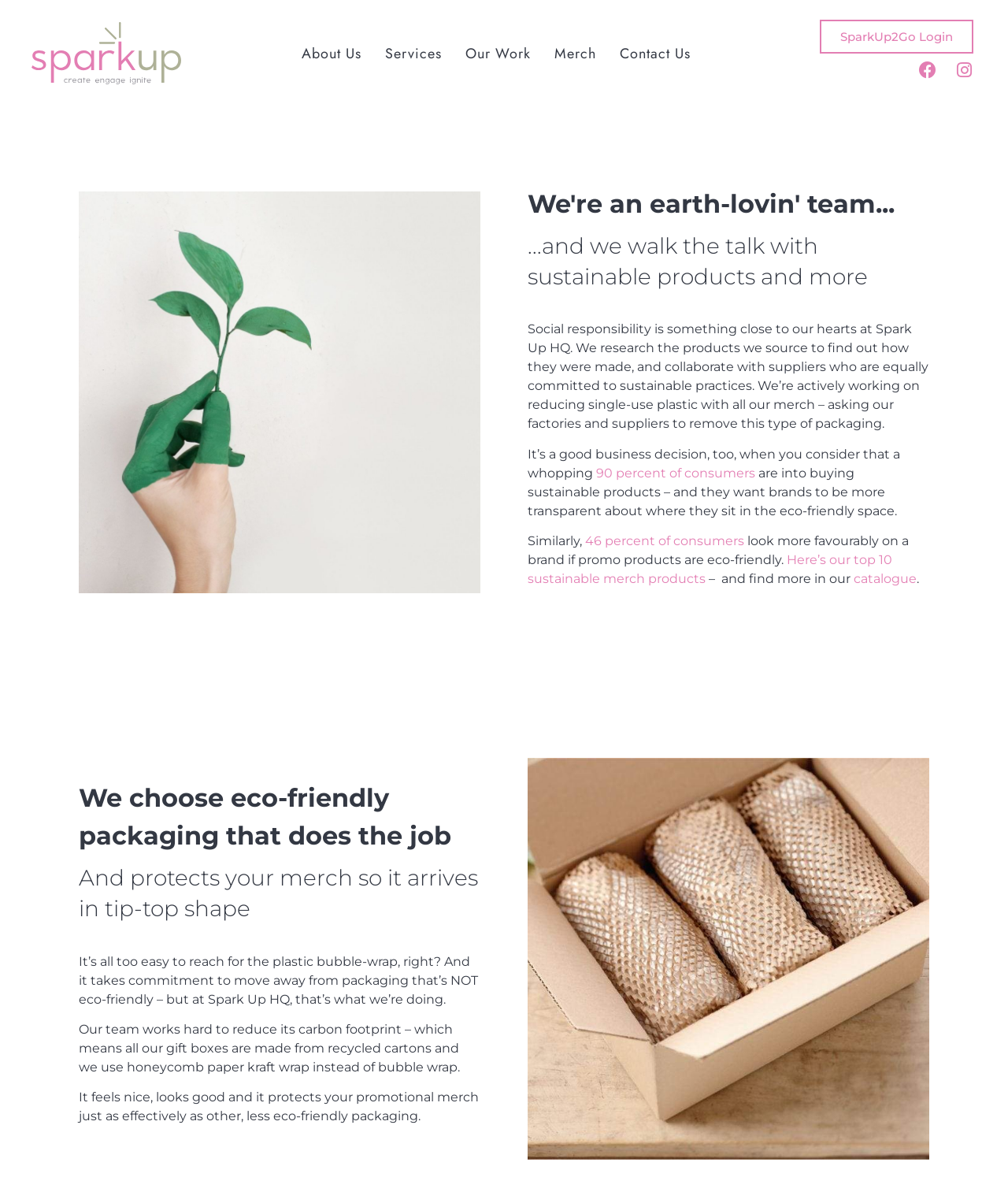Pinpoint the bounding box coordinates of the element that must be clicked to accomplish the following instruction: "Click the SparkUp Logo". The coordinates should be in the format of four float numbers between 0 and 1, i.e., [left, top, right, bottom].

[0.031, 0.019, 0.18, 0.071]